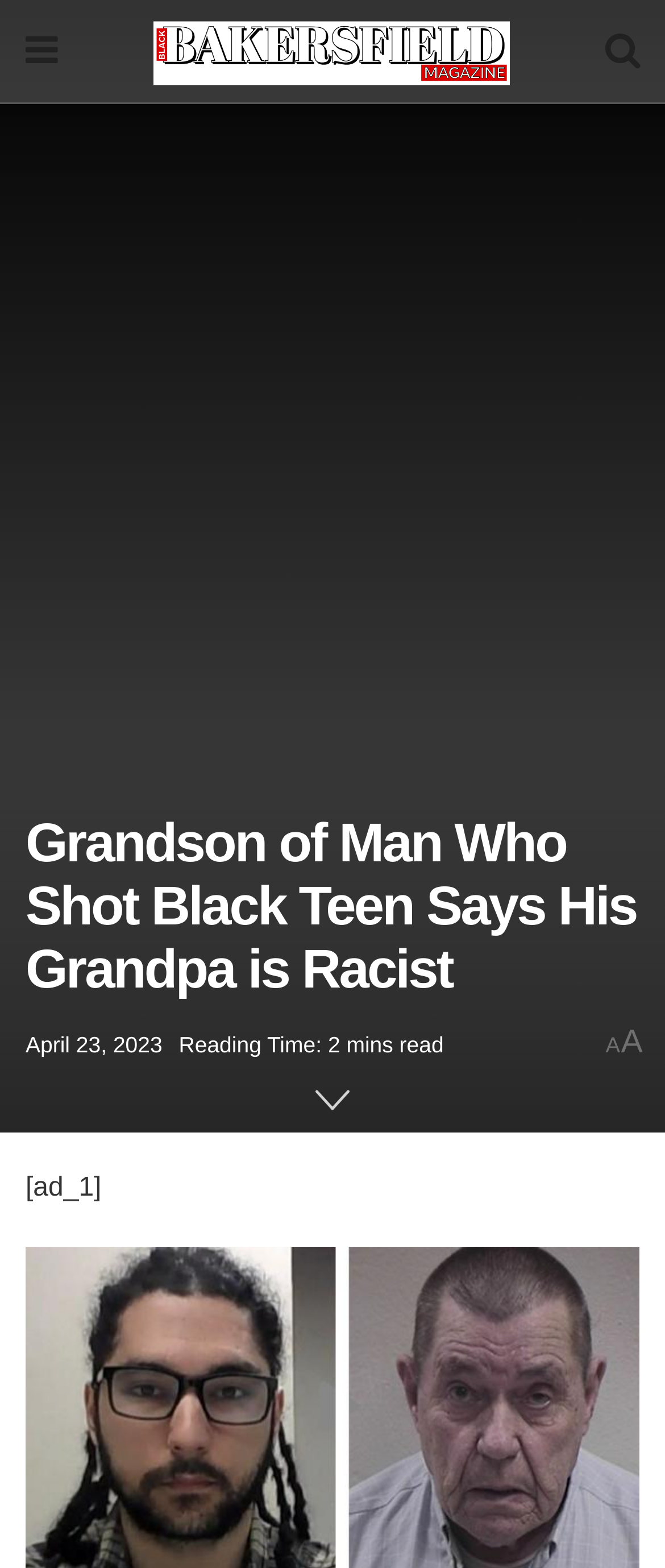Answer the following in one word or a short phrase: 
How long does it take to read the article?

2 mins read